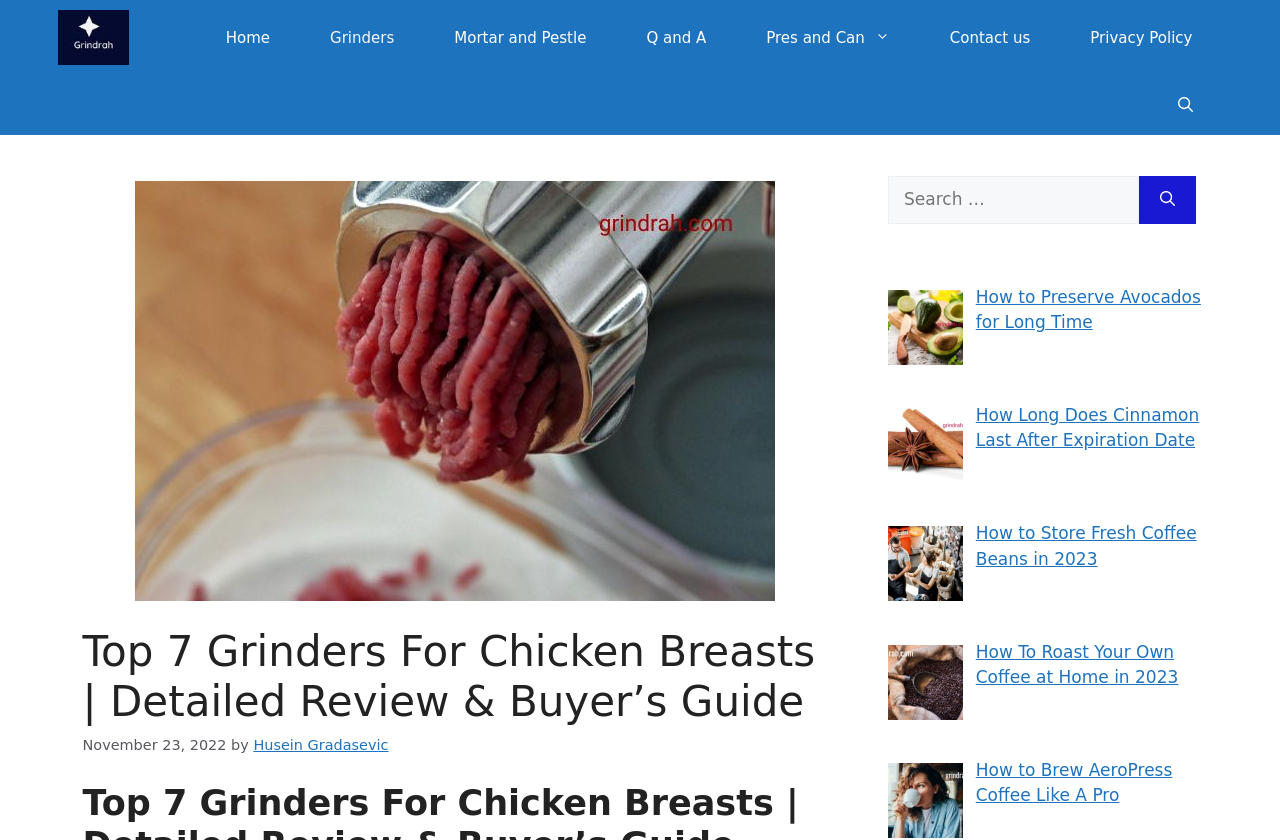Determine the bounding box of the UI component based on this description: "Pres and Can". The bounding box coordinates should be four float values between 0 and 1, i.e., [left, top, right, bottom].

[0.575, 0.009, 0.719, 0.08]